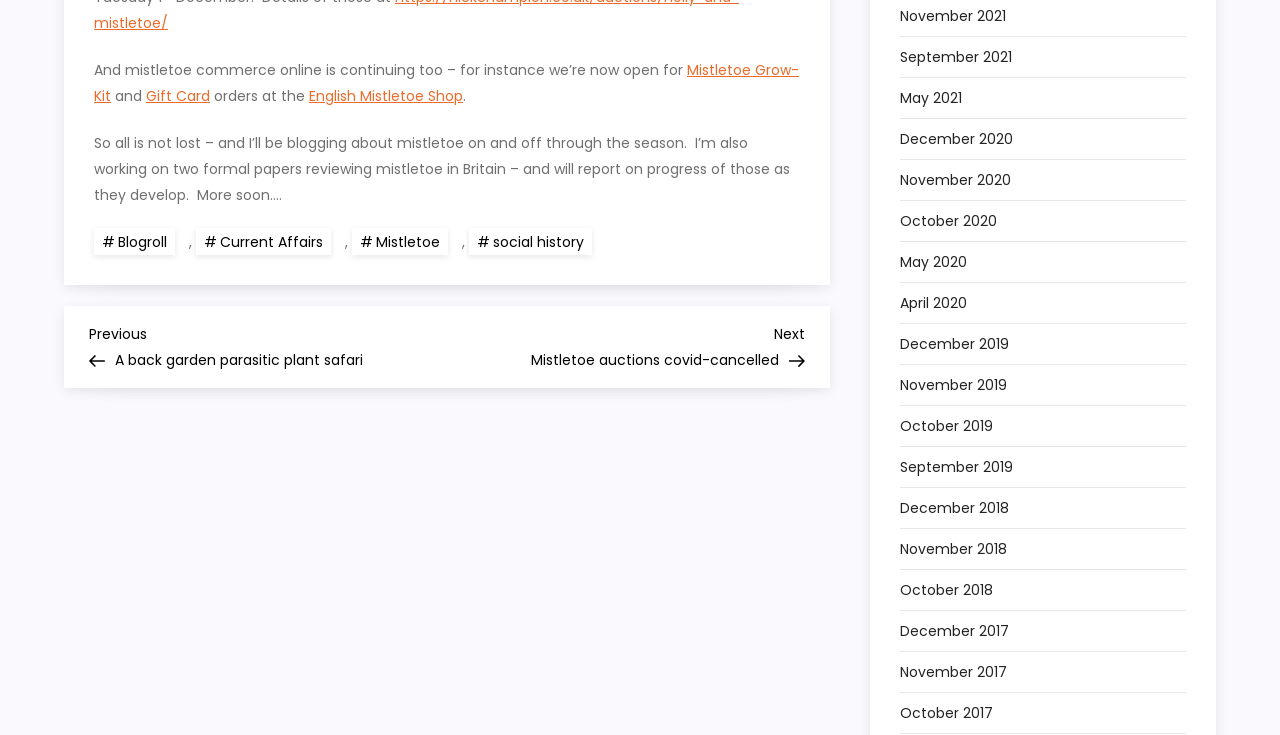Respond with a single word or phrase for the following question: 
How many navigation links are there in the footer?

5